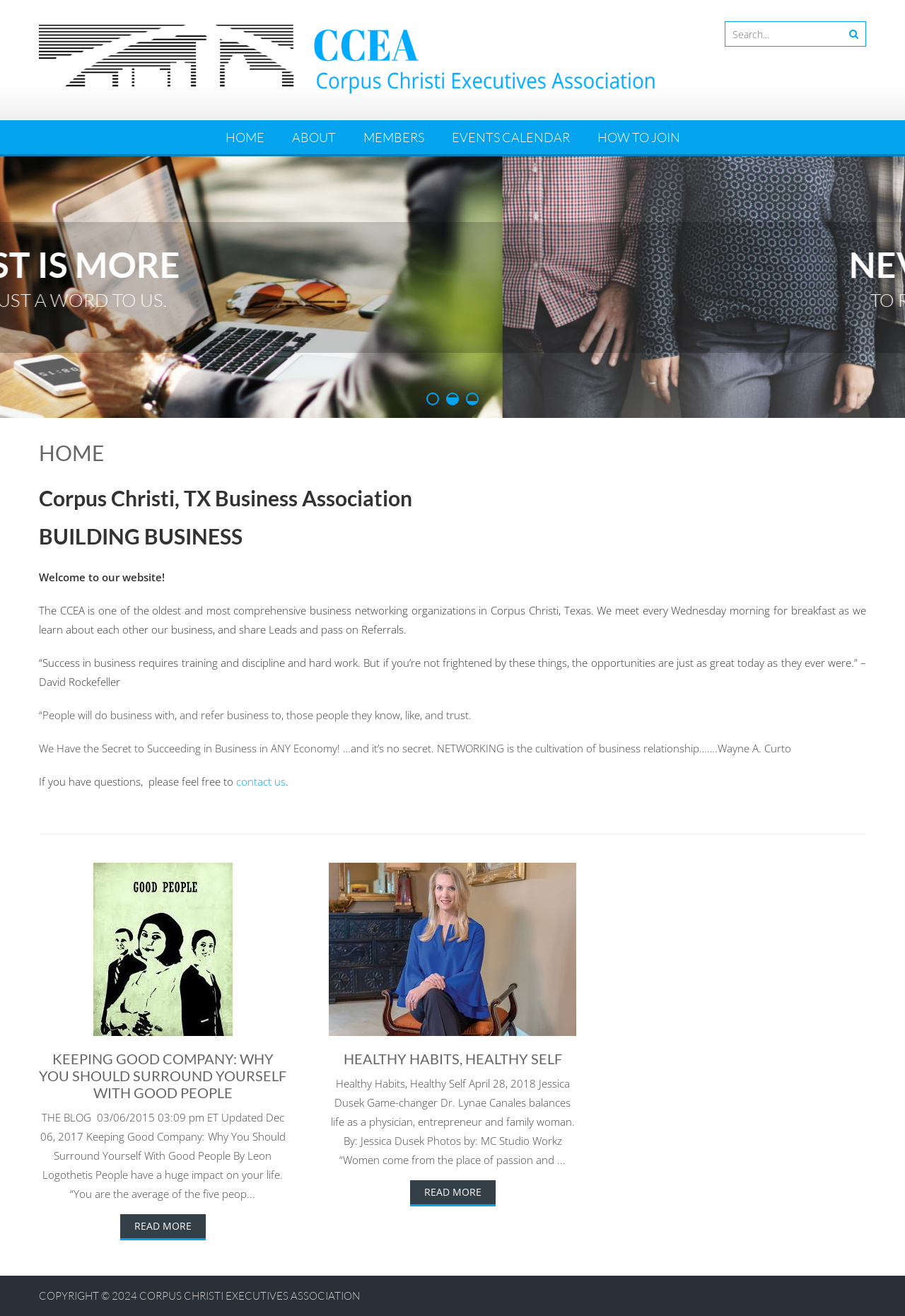Please identify the bounding box coordinates of the region to click in order to complete the task: "Go to the home page". The coordinates must be four float numbers between 0 and 1, specified as [left, top, right, bottom].

[0.235, 0.091, 0.306, 0.117]